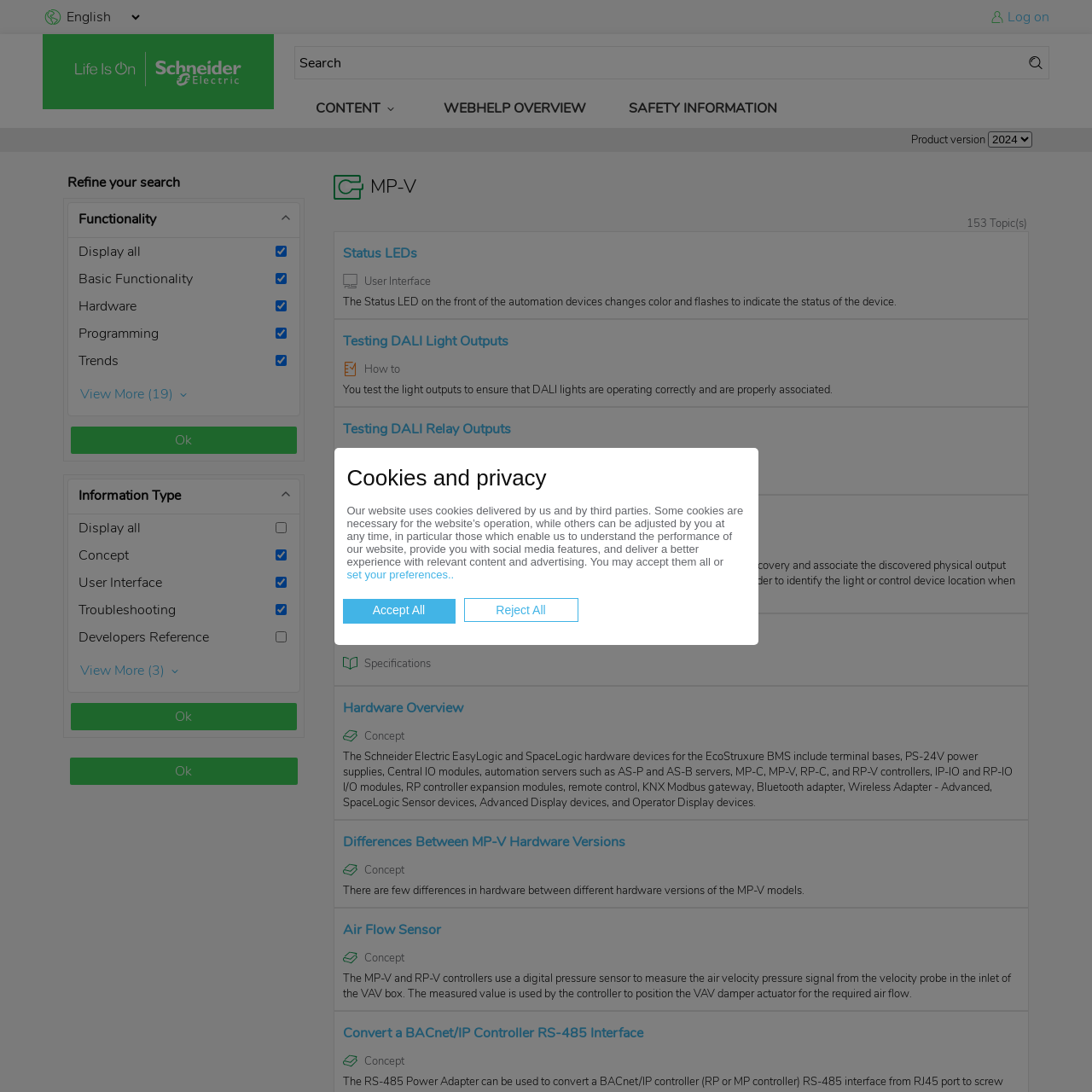How many search filters are available?
Based on the visual information, provide a detailed and comprehensive answer.

I counted the number of list items under the 'Refine your search' heading and found 11 options, including 'Display all', 'Basic Functionality', 'Hardware', and others.